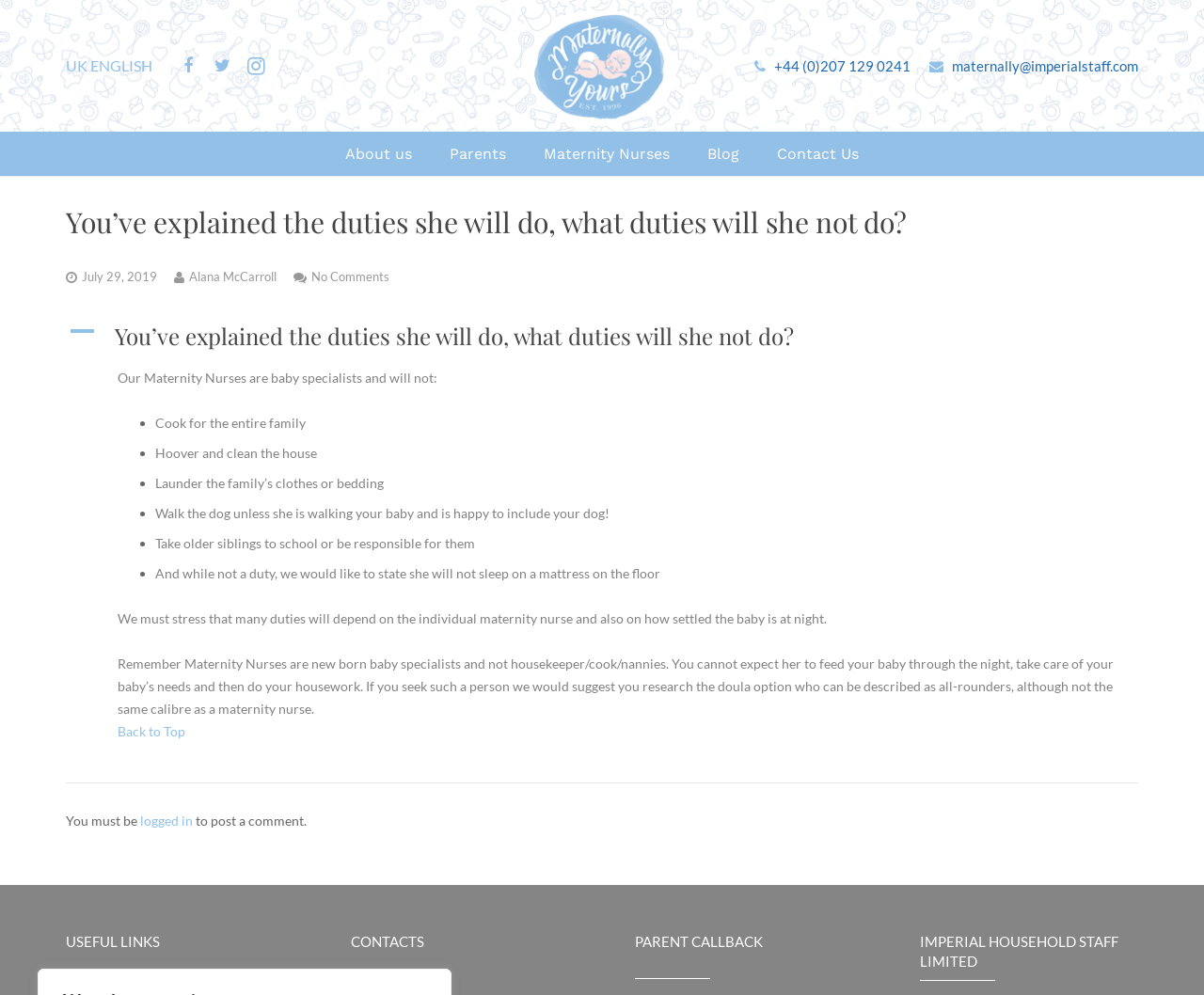Provide a brief response to the question below using one word or phrase:
What are Maternity Nurses not responsible for?

Household chores